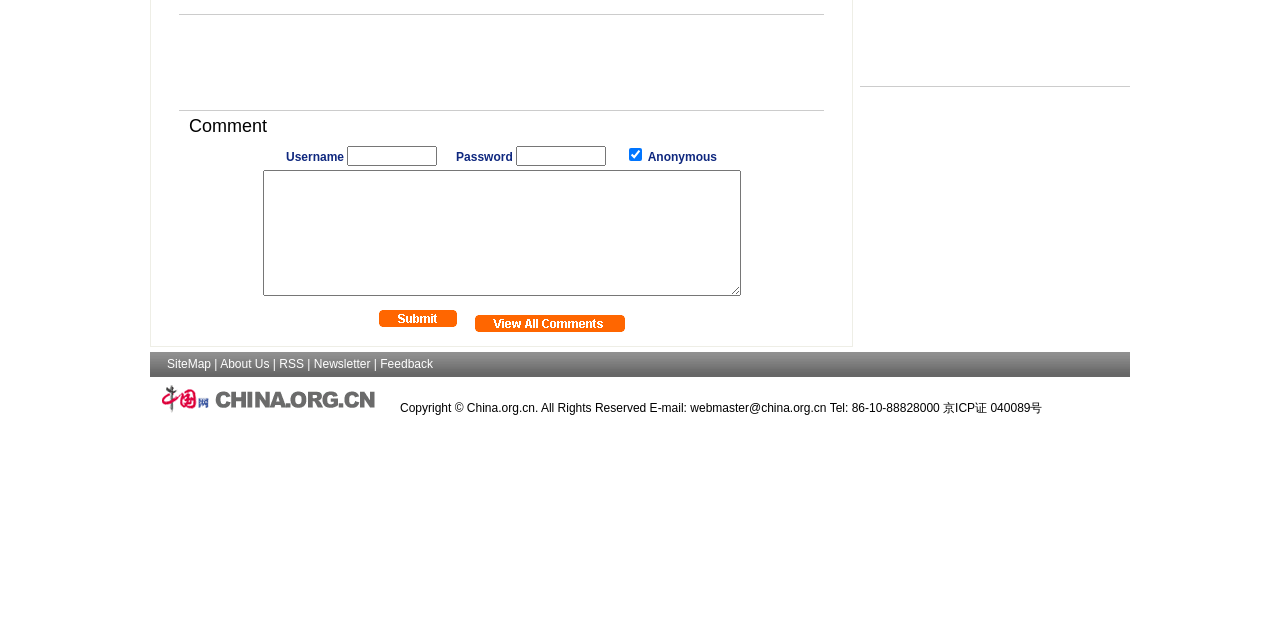From the webpage screenshot, predict the bounding box of the UI element that matches this description: "parent_node: Username Password Anonymous name="author1"".

[0.271, 0.229, 0.342, 0.26]